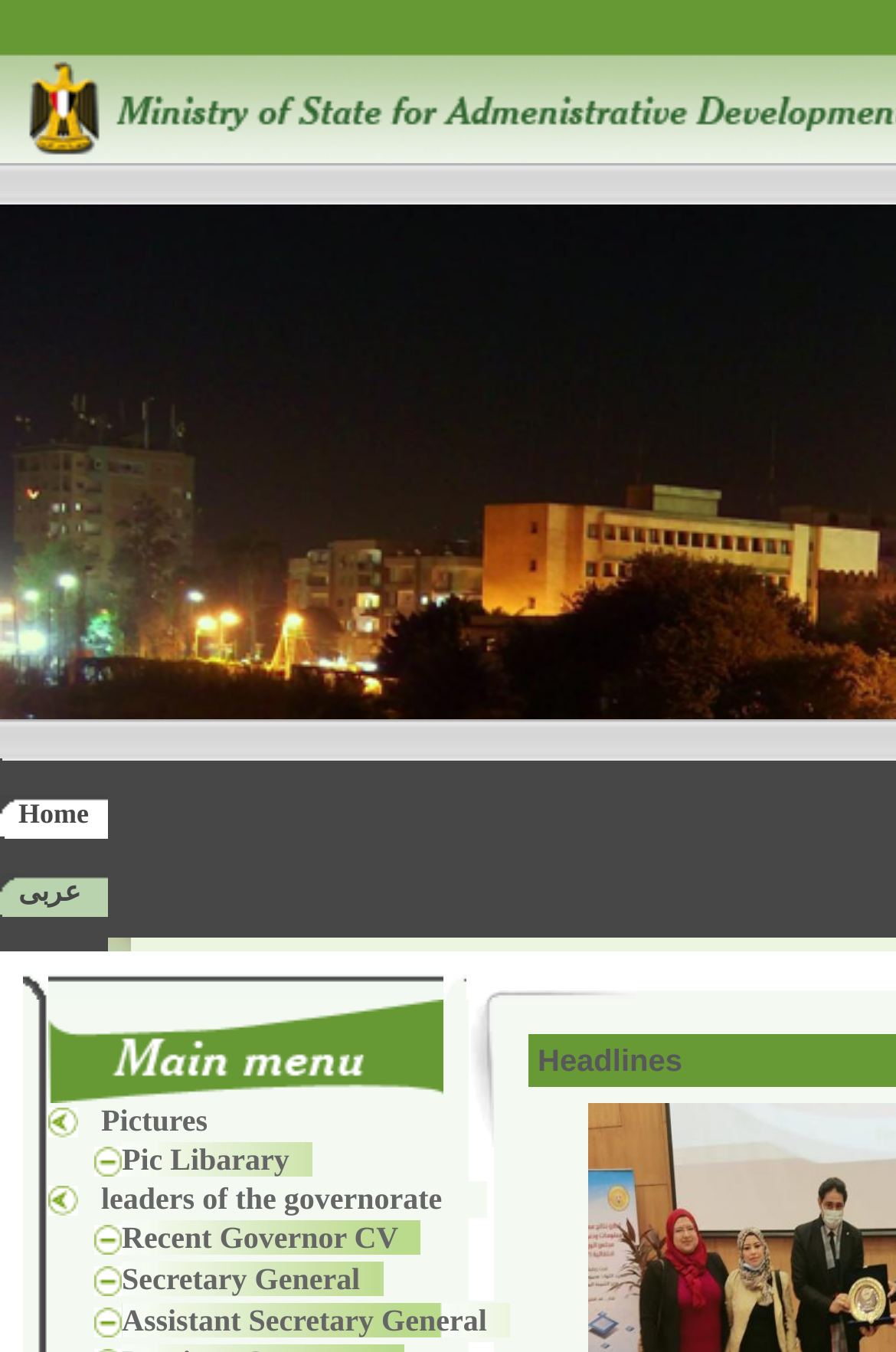Please find the bounding box coordinates of the clickable region needed to complete the following instruction: "Check Recent Governor CV". The bounding box coordinates must consist of four float numbers between 0 and 1, i.e., [left, top, right, bottom].

[0.136, 0.903, 0.47, 0.928]